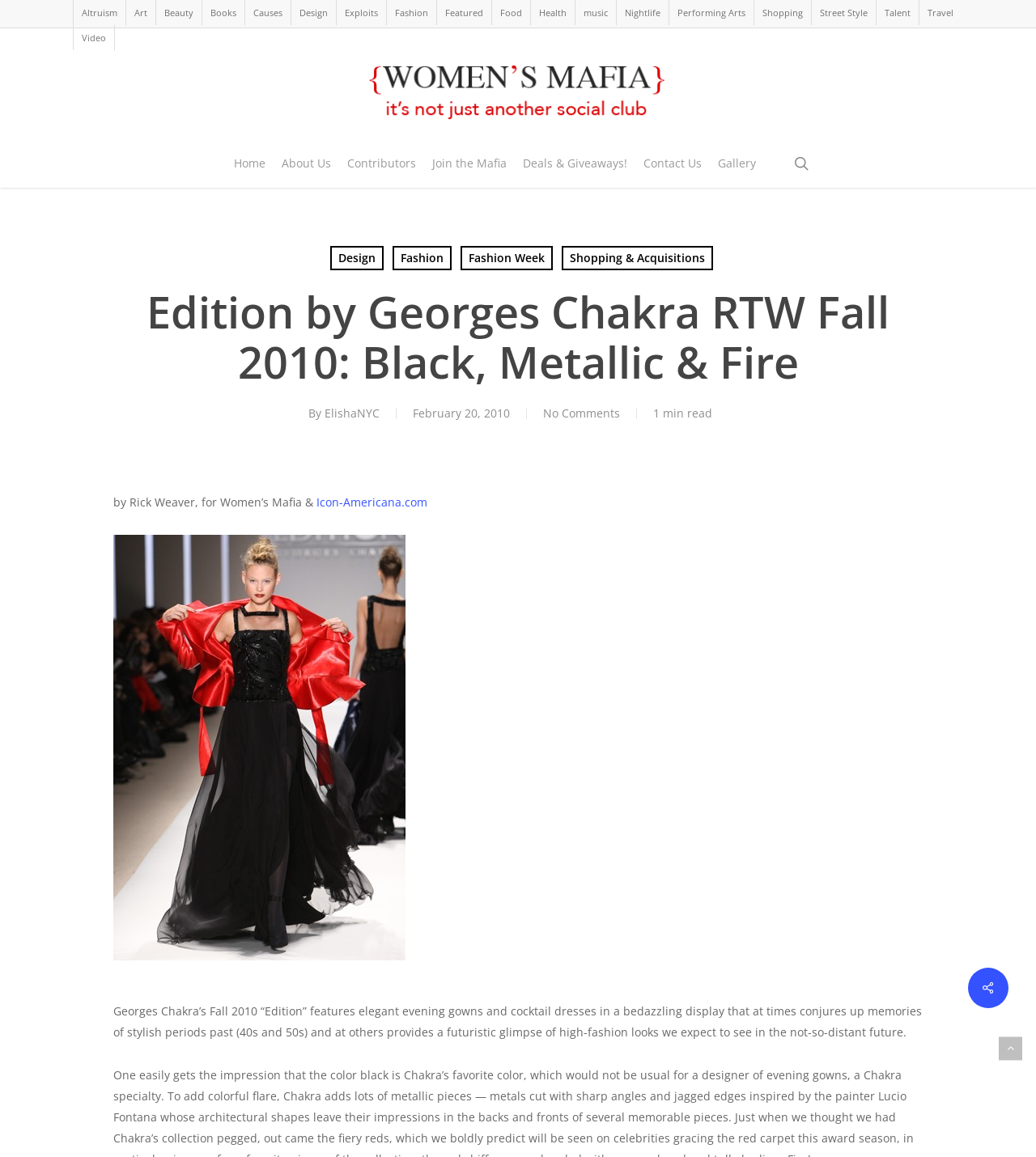Please determine the primary heading and provide its text.

Edition by Georges Chakra RTW Fall 2010: Black, Metallic & Fire